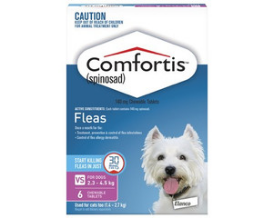Refer to the image and provide a thorough answer to this question:
What is the minimum weight of dogs this product is suitable for?

The product is suitable for dogs weighing between 2.3 to 4.5 kg (5-10 lbs), as indicated on the packaging, making 2.3 kg the minimum weight.